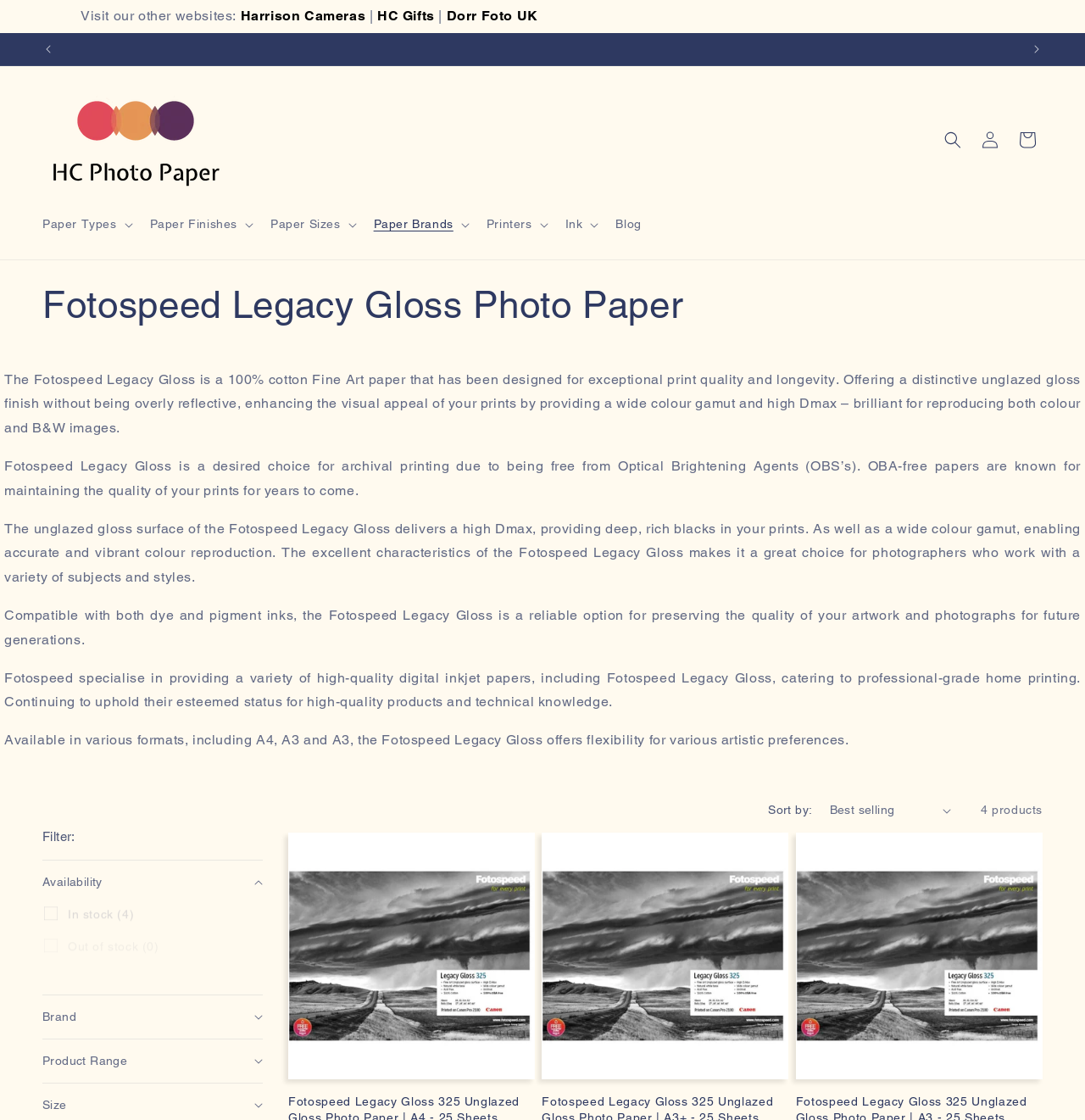Examine the image and give a thorough answer to the following question:
What is the brand of the photo paper?

The brand of the photo paper is Fotospeed, which is mentioned throughout the webpage, including in the product description and product names.